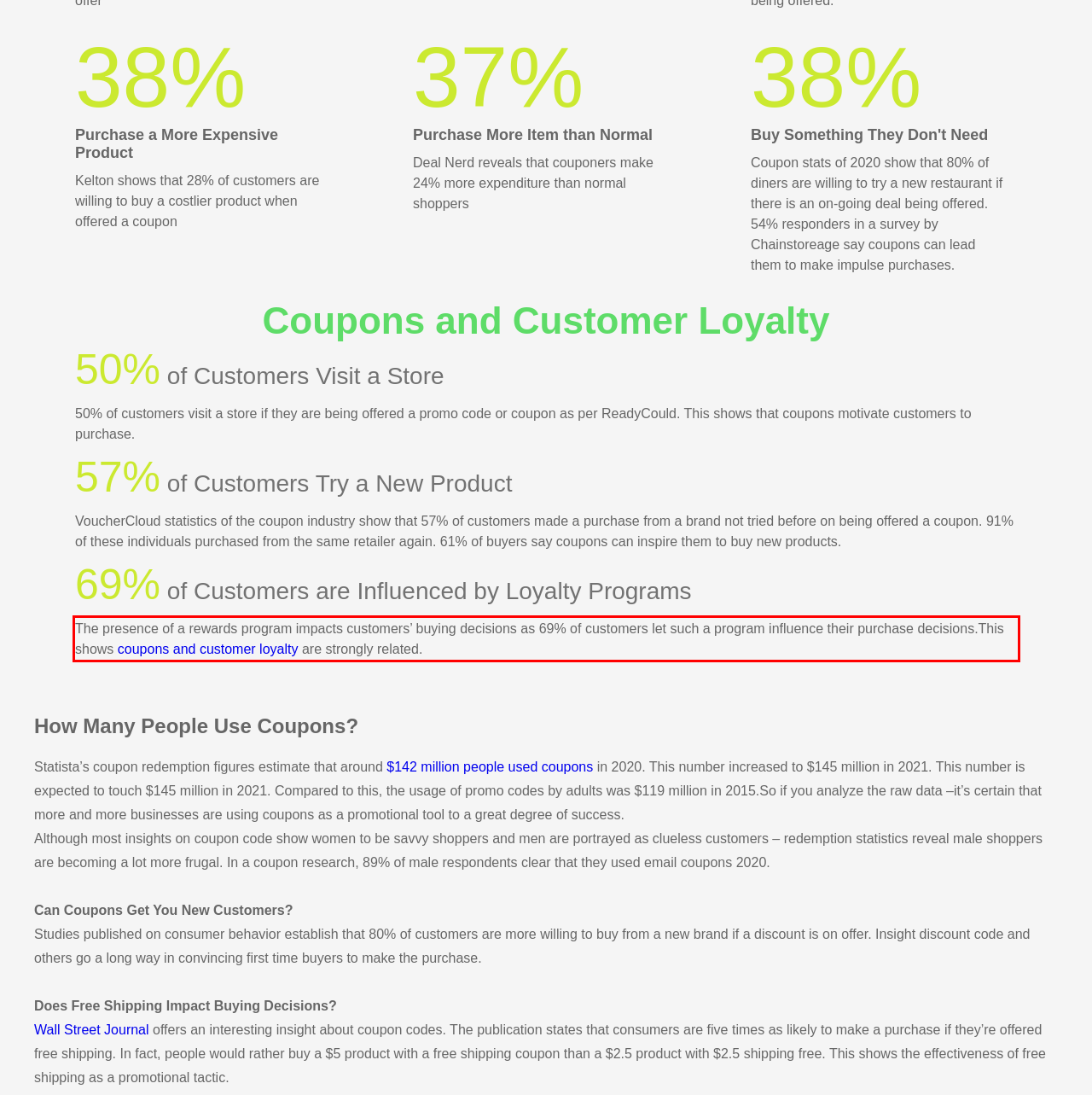The screenshot you have been given contains a UI element surrounded by a red rectangle. Use OCR to read and extract the text inside this red rectangle.

The presence of a rewards program impacts customers’ buying decisions as 69% of customers let such a program influence their purchase decisions.This shows coupons and customer loyalty are strongly related.